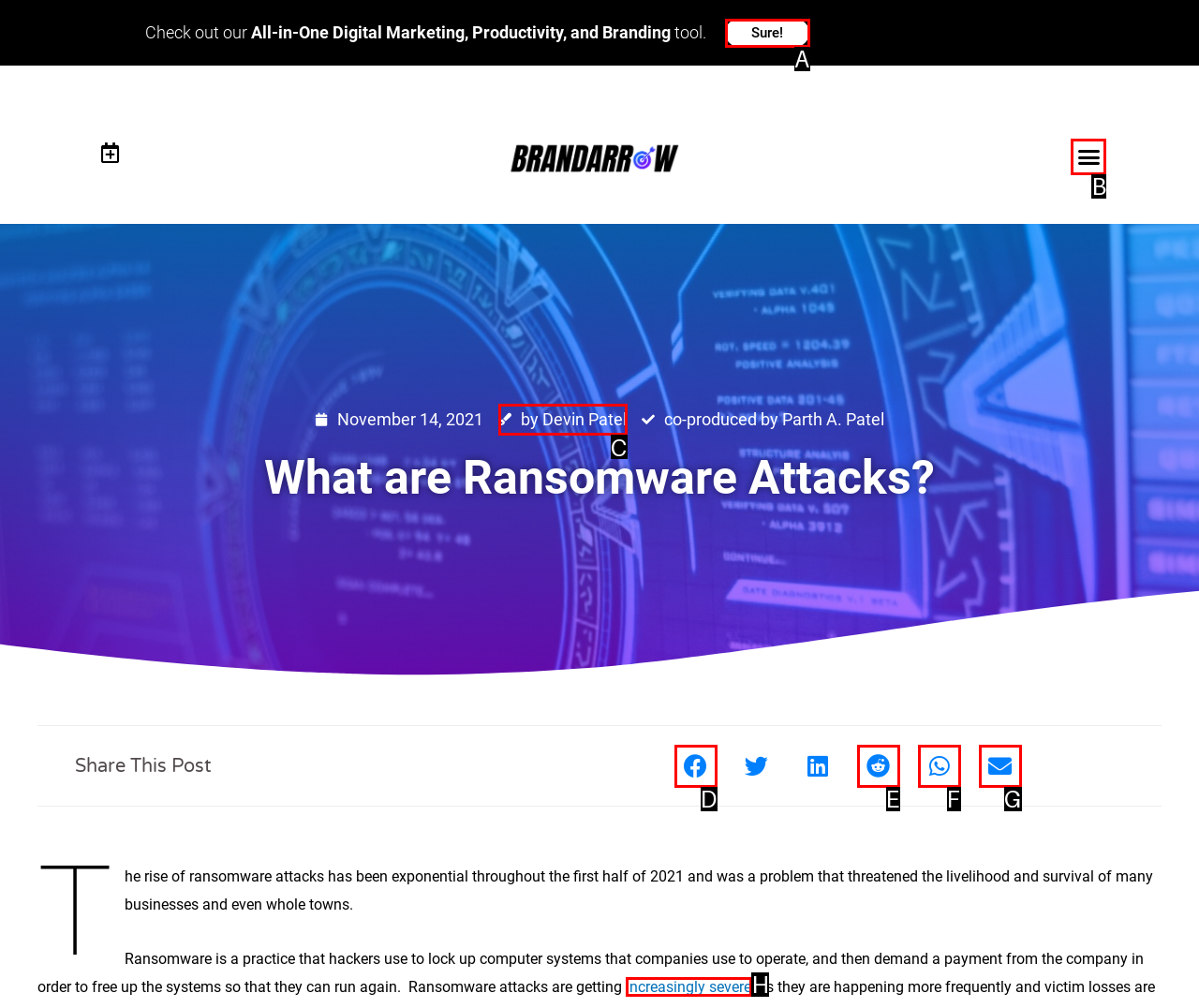To execute the task: Click the 'increasingly severe' link, which one of the highlighted HTML elements should be clicked? Answer with the option's letter from the choices provided.

H